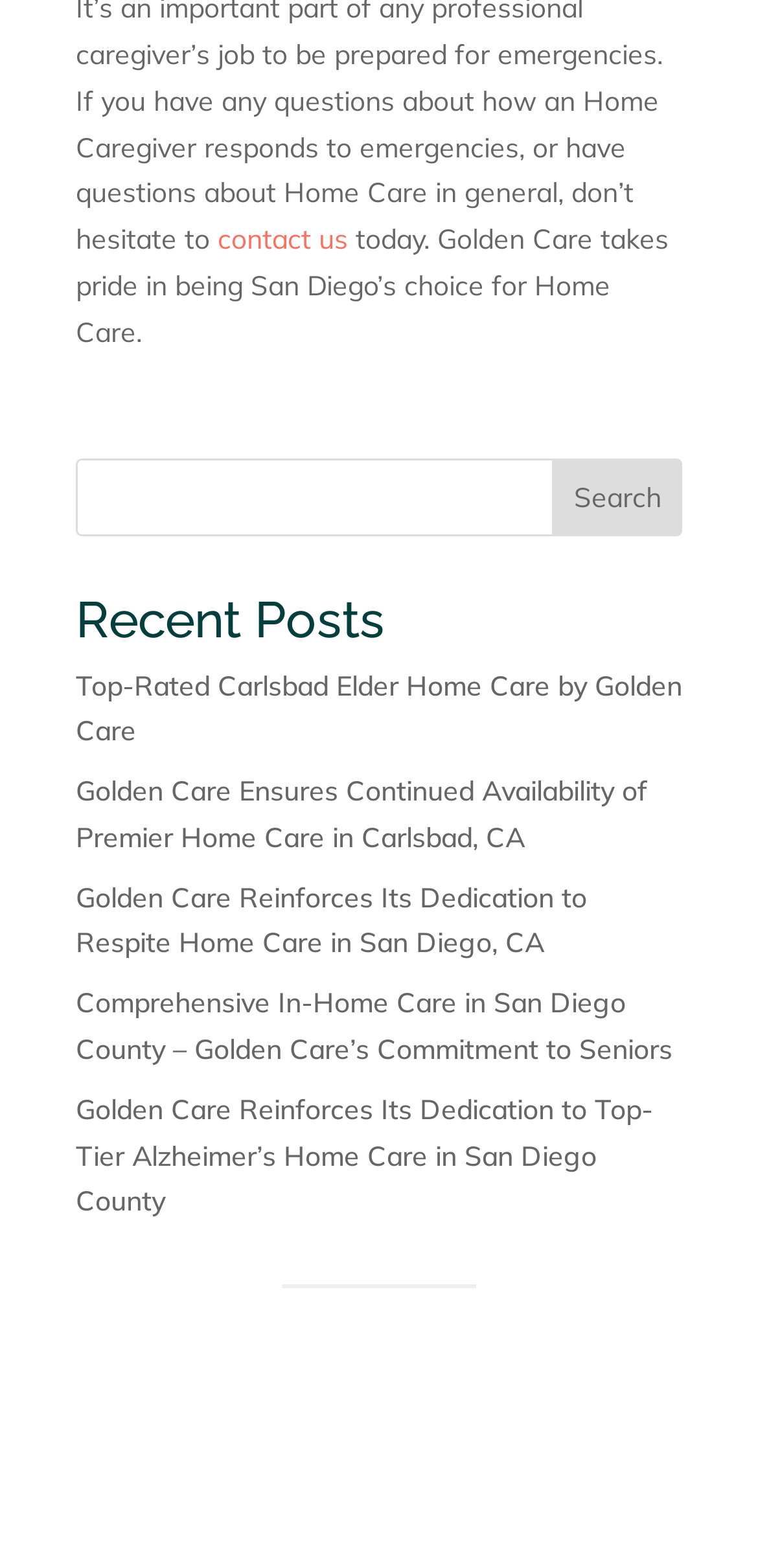What type of care does Golden Care provide?
Please provide a comprehensive answer based on the contents of the image.

The StaticText element with the text 'today. Golden Care takes pride in being San Diego’s choice for Home Care.' and the links with texts like 'Top-Rated Carlsbad Elder Home Care' and 'Comprehensive In-Home Care in San Diego County' suggest that Golden Care provides Home Care.